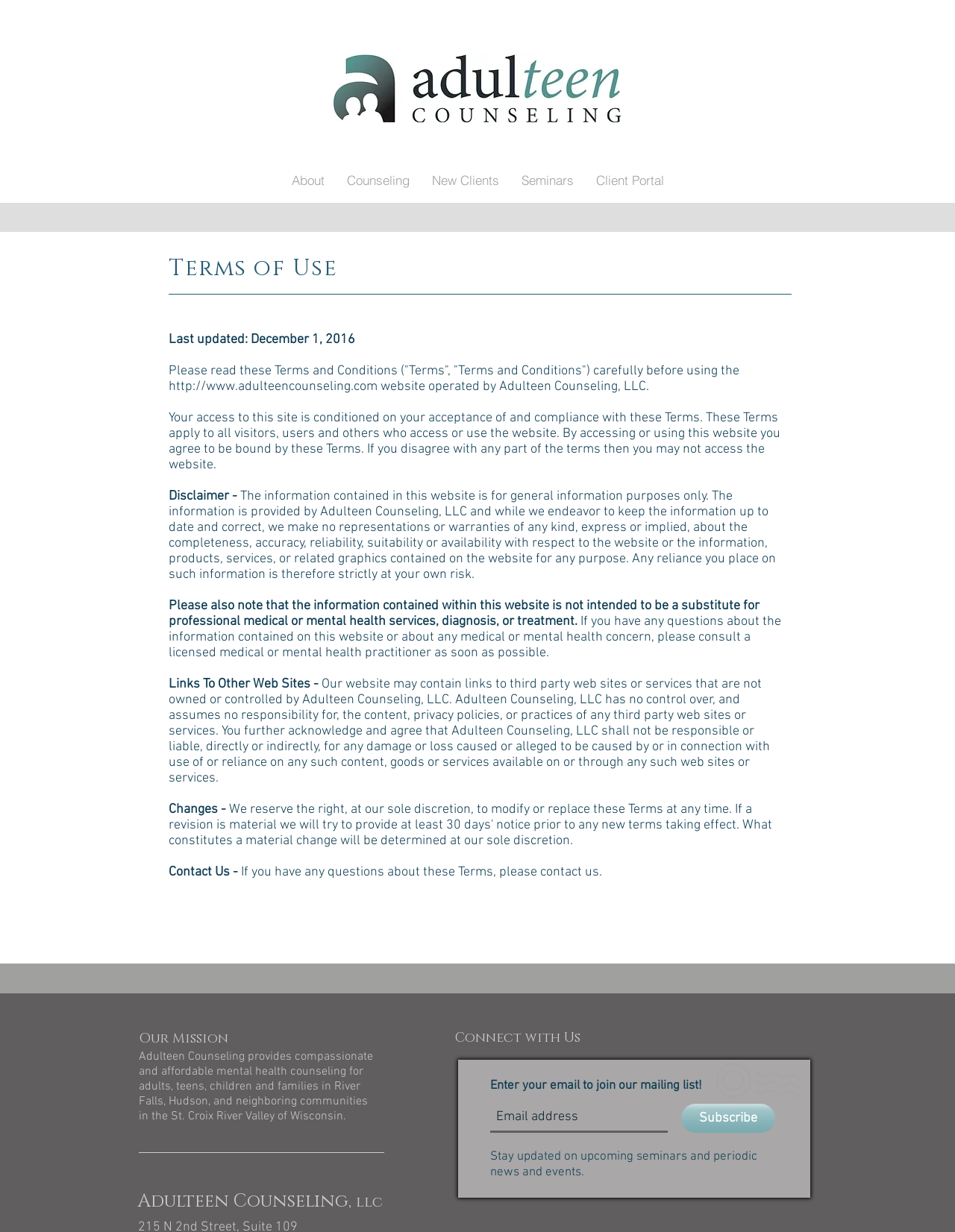Please find the bounding box coordinates of the section that needs to be clicked to achieve this instruction: "Click the Adulteen Counseling Logo".

[0.349, 0.044, 0.65, 0.099]